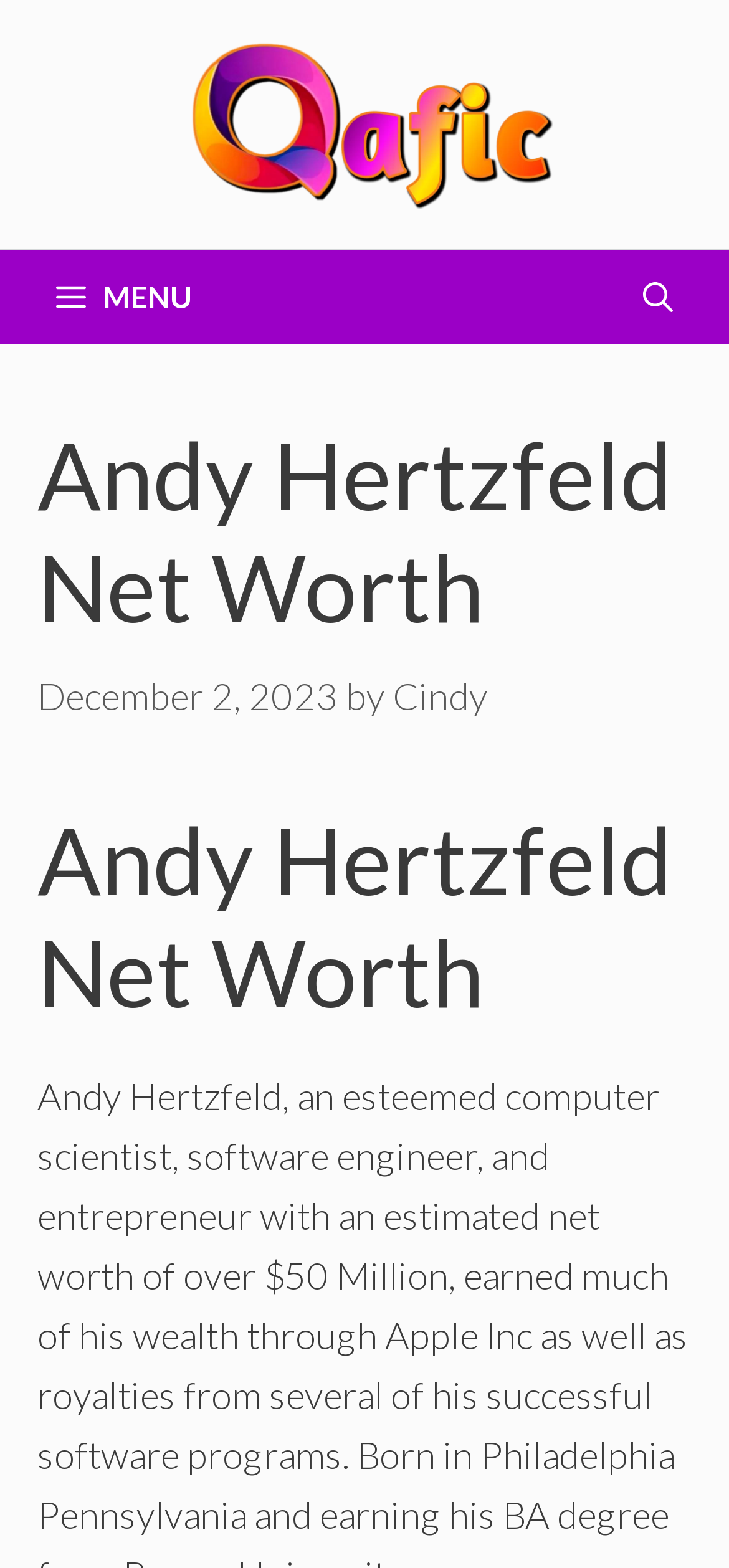Determine the bounding box coordinates for the HTML element mentioned in the following description: "aria-label="Open Search Bar"". The coordinates should be a list of four floats ranging from 0 to 1, represented as [left, top, right, bottom].

[0.831, 0.159, 0.974, 0.219]